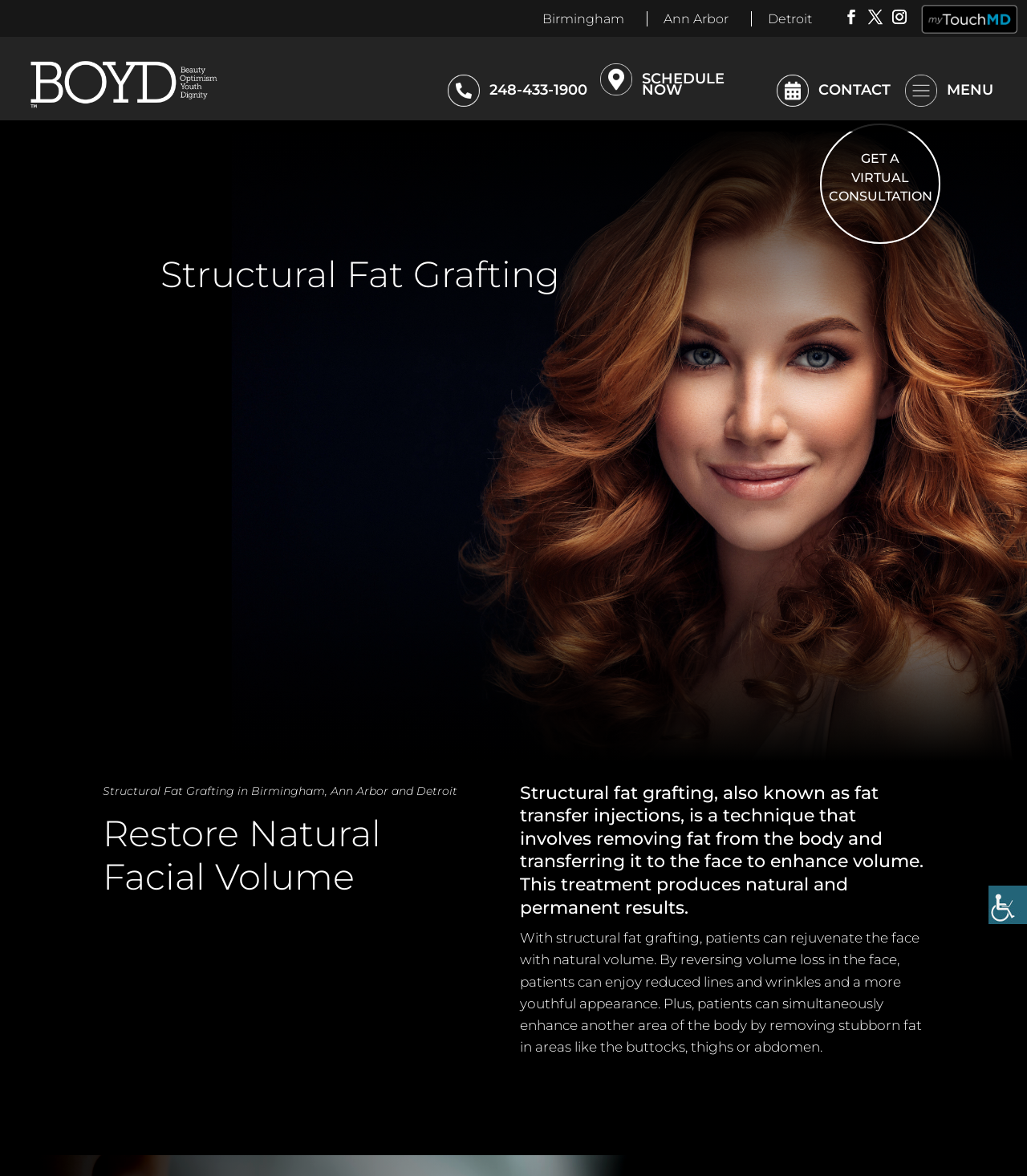What can be achieved through structural fat grafting?
Based on the image, answer the question with as much detail as possible.

According to the webpage, by reversing volume loss in the face through structural fat grafting, patients can enjoy reduced lines and wrinkles and a more youthful appearance.